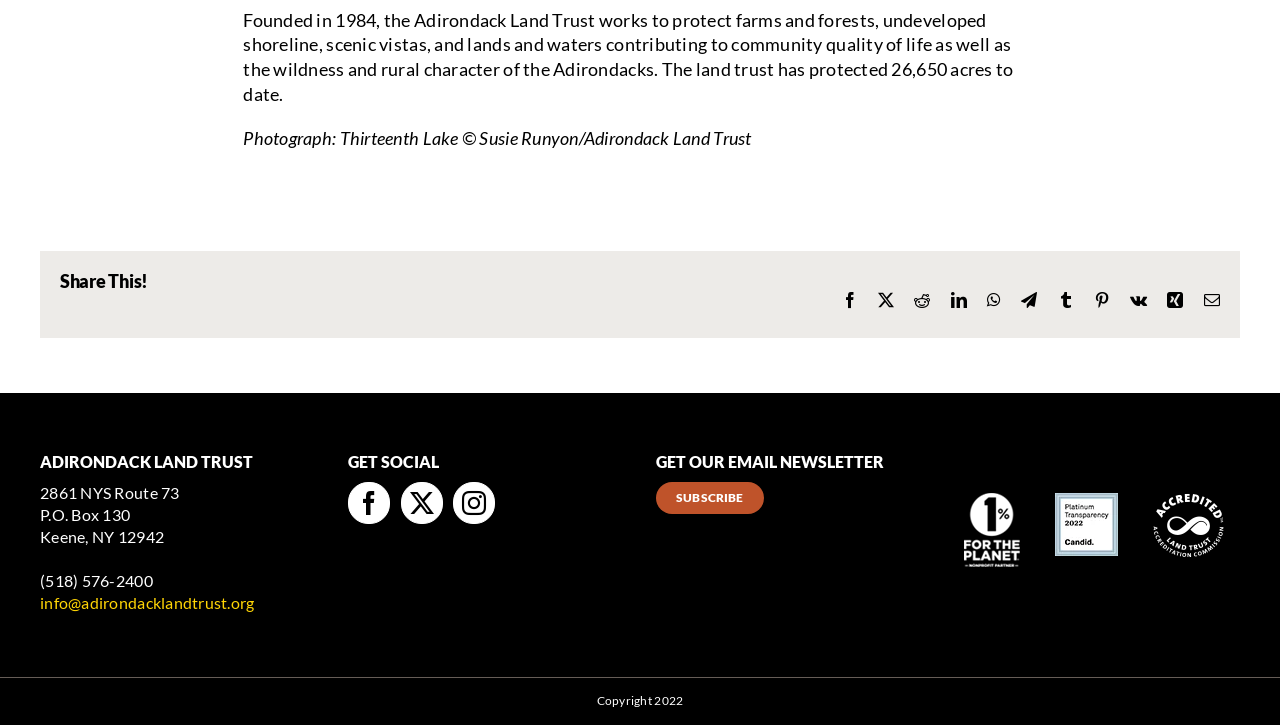Respond concisely with one word or phrase to the following query:
What is the organization's email address?

info@adirondacklandtrust.org